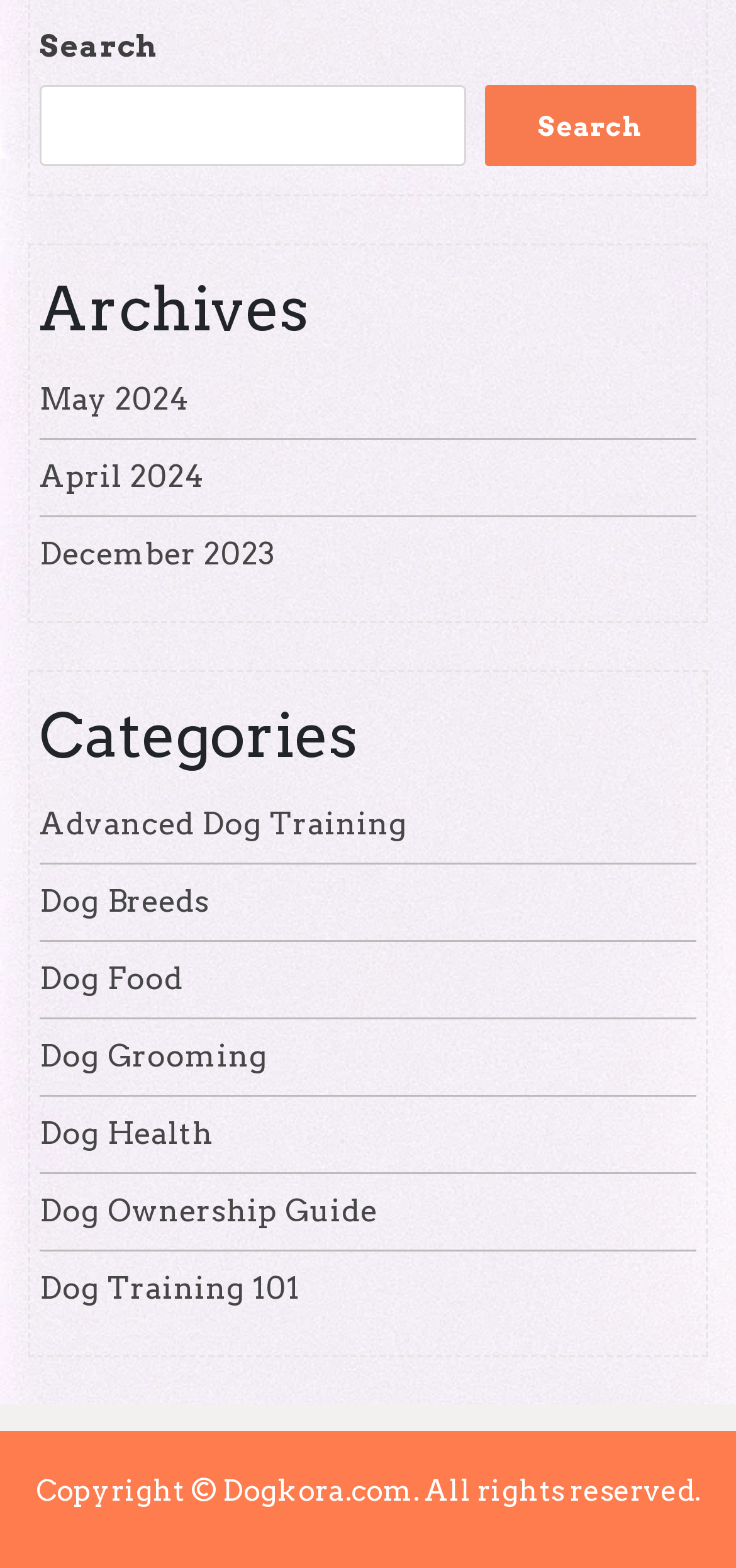Provide a brief response to the question below using a single word or phrase: 
What is the copyright information at the bottom of the webpage?

Copyright © Dogkora.com